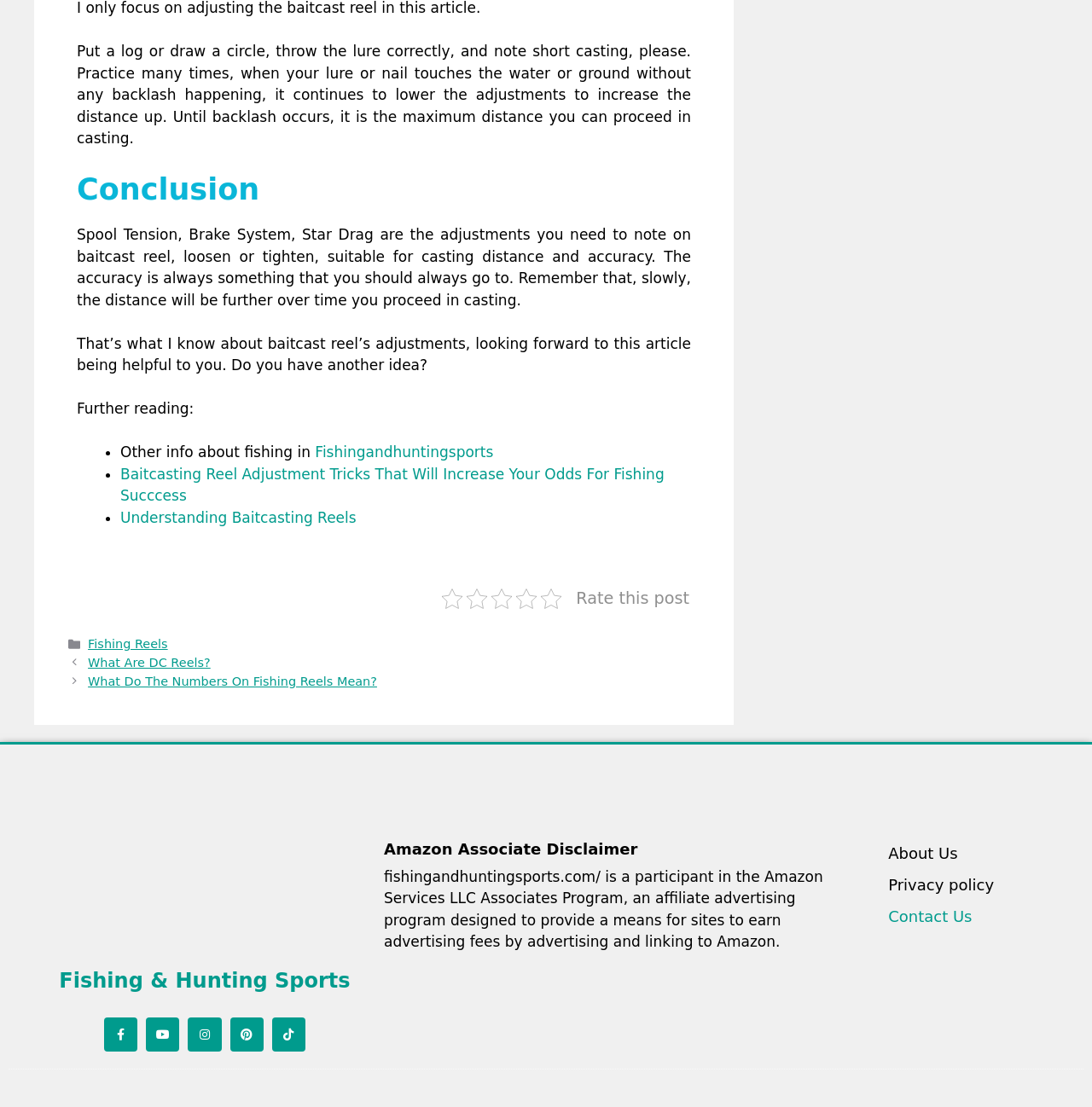Using the information from the screenshot, answer the following question thoroughly:
What is the name of the website?

The name of the website is 'Fishing & Hunting Sports', as indicated by the link 'Fishing & Hunting Sports' at the bottom of the page.